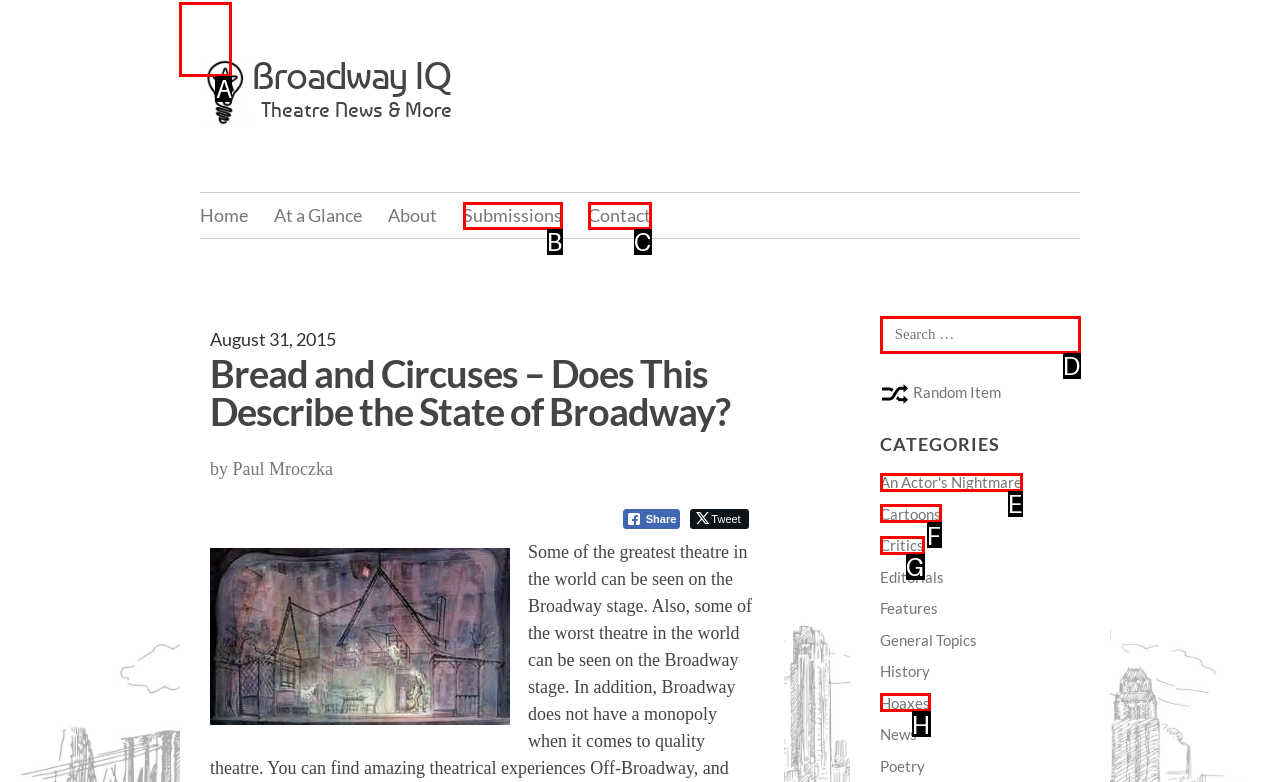Using the description: Submissions, find the HTML element that matches it. Answer with the letter of the chosen option.

B